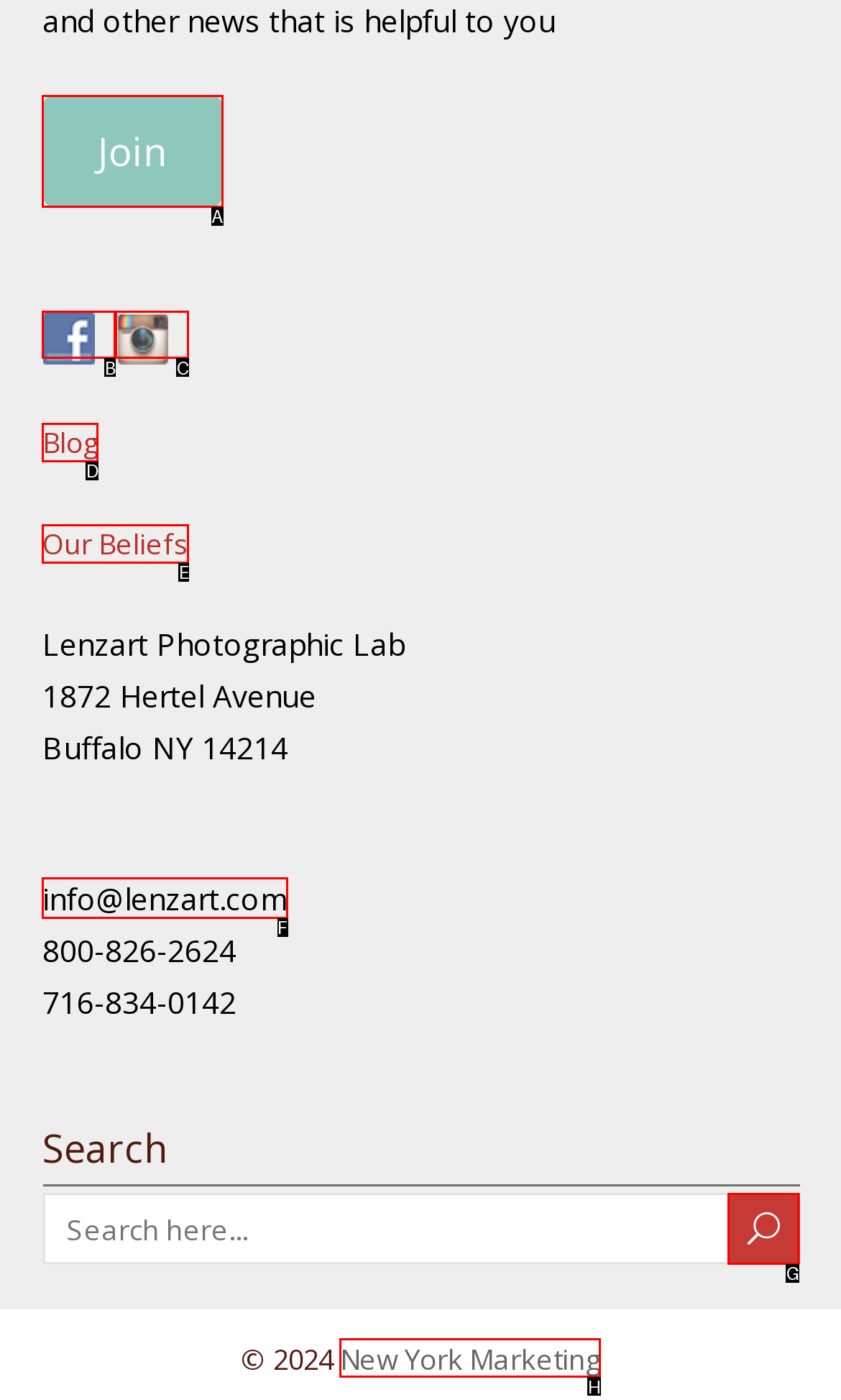Identify the letter of the UI element needed to carry out the task: Contact us through email
Reply with the letter of the chosen option.

F